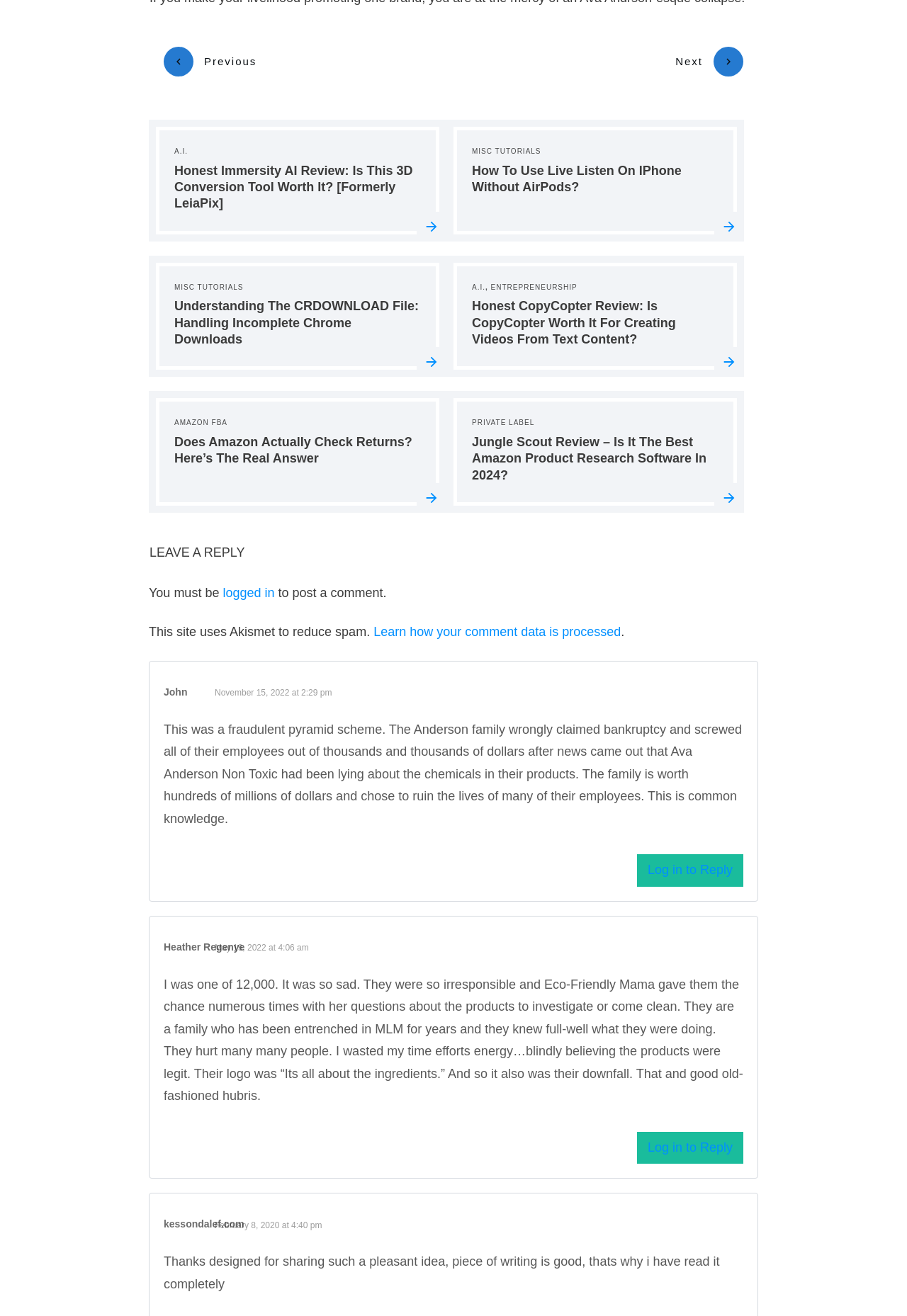With reference to the image, please provide a detailed answer to the following question: What is the topic of the last article?

The last article on the webpage has a heading that reads 'Jungle Scout Review – Is It The Best Amazon Product Research Software In 2024?', which suggests that the topic of the article is a review of Jungle Scout.